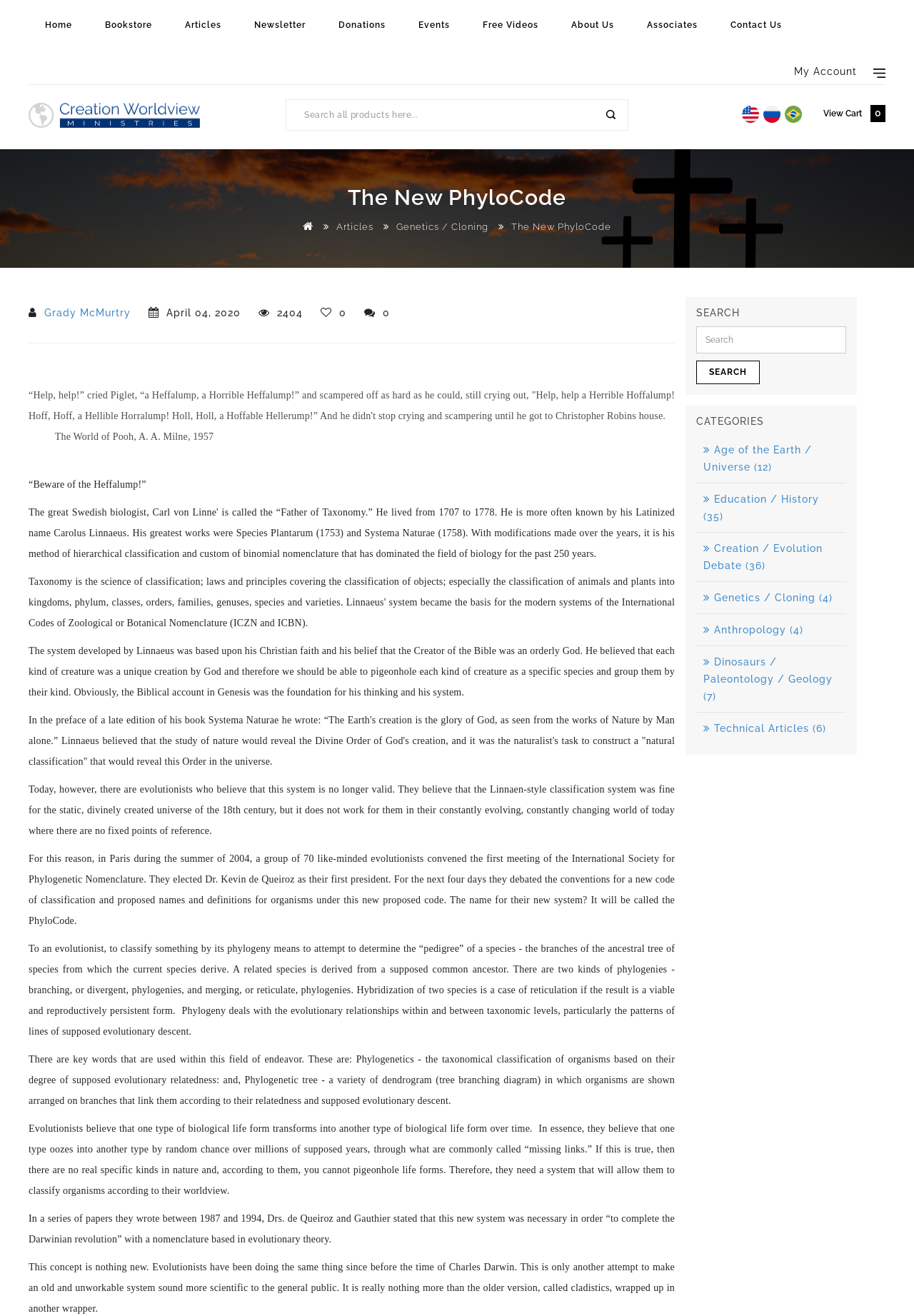Identify and provide the bounding box coordinates of the UI element described: "Donations". The coordinates should be formatted as [left, top, right, bottom], with each number being a float between 0 and 1.

[0.37, 0.0, 0.422, 0.038]